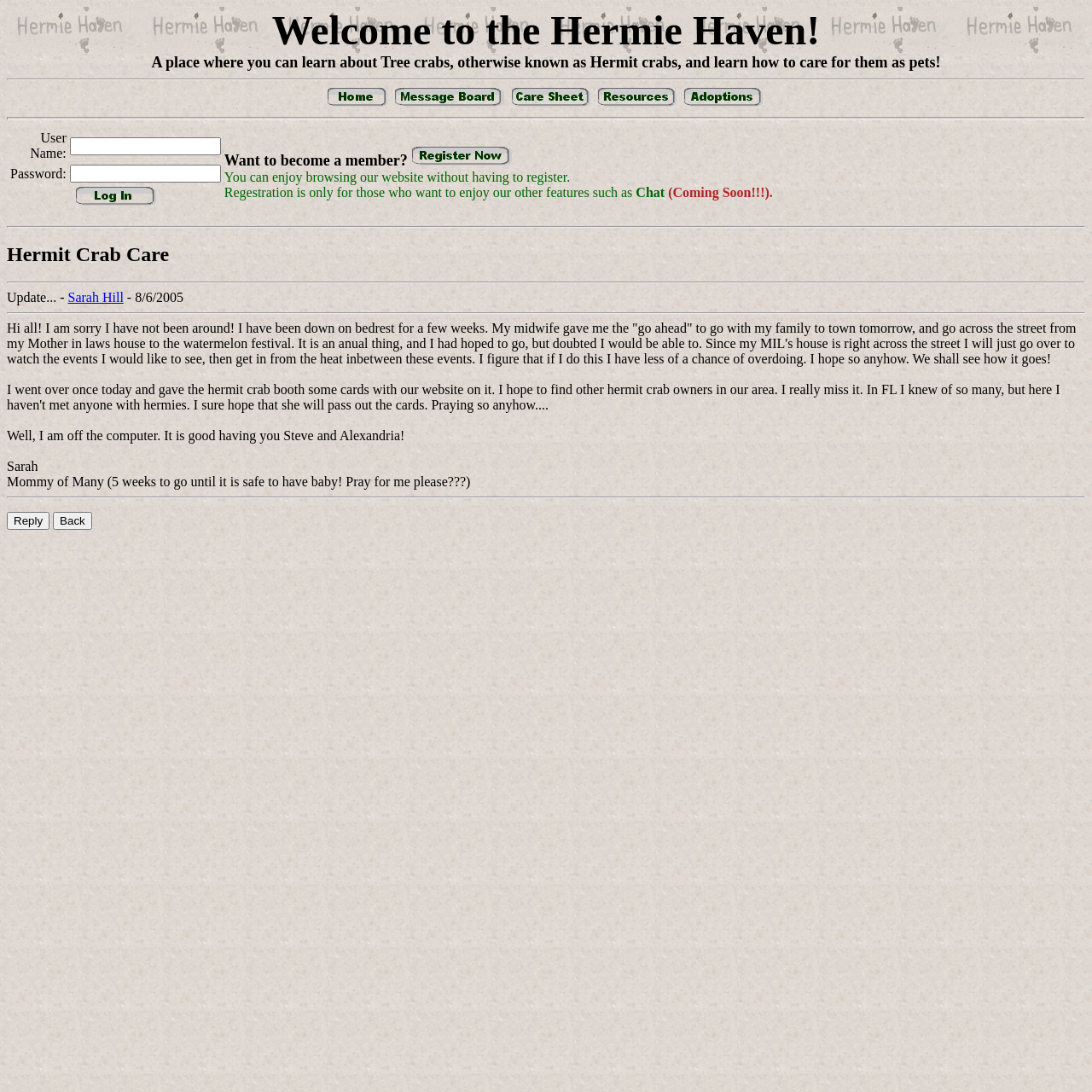Answer succinctly with a single word or phrase:
How many links are there in the top section?

5